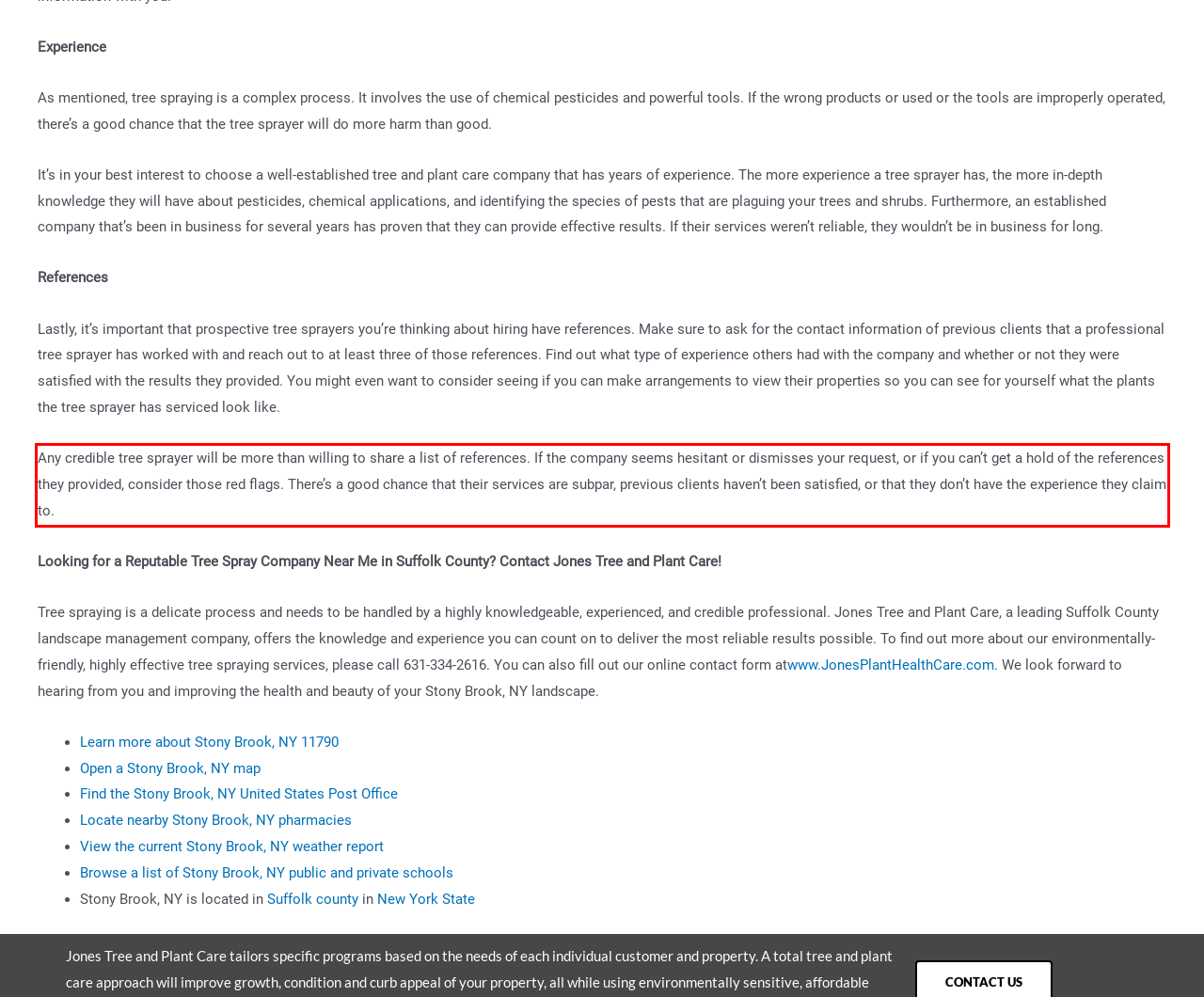Given a screenshot of a webpage with a red bounding box, please identify and retrieve the text inside the red rectangle.

Any credible tree sprayer will be more than willing to share a list of references. If the company seems hesitant or dismisses your request, or if you can’t get a hold of the references they provided, consider those red flags. There’s a good chance that their services are subpar, previous clients haven’t been satisfied, or that they don’t have the experience they claim to.